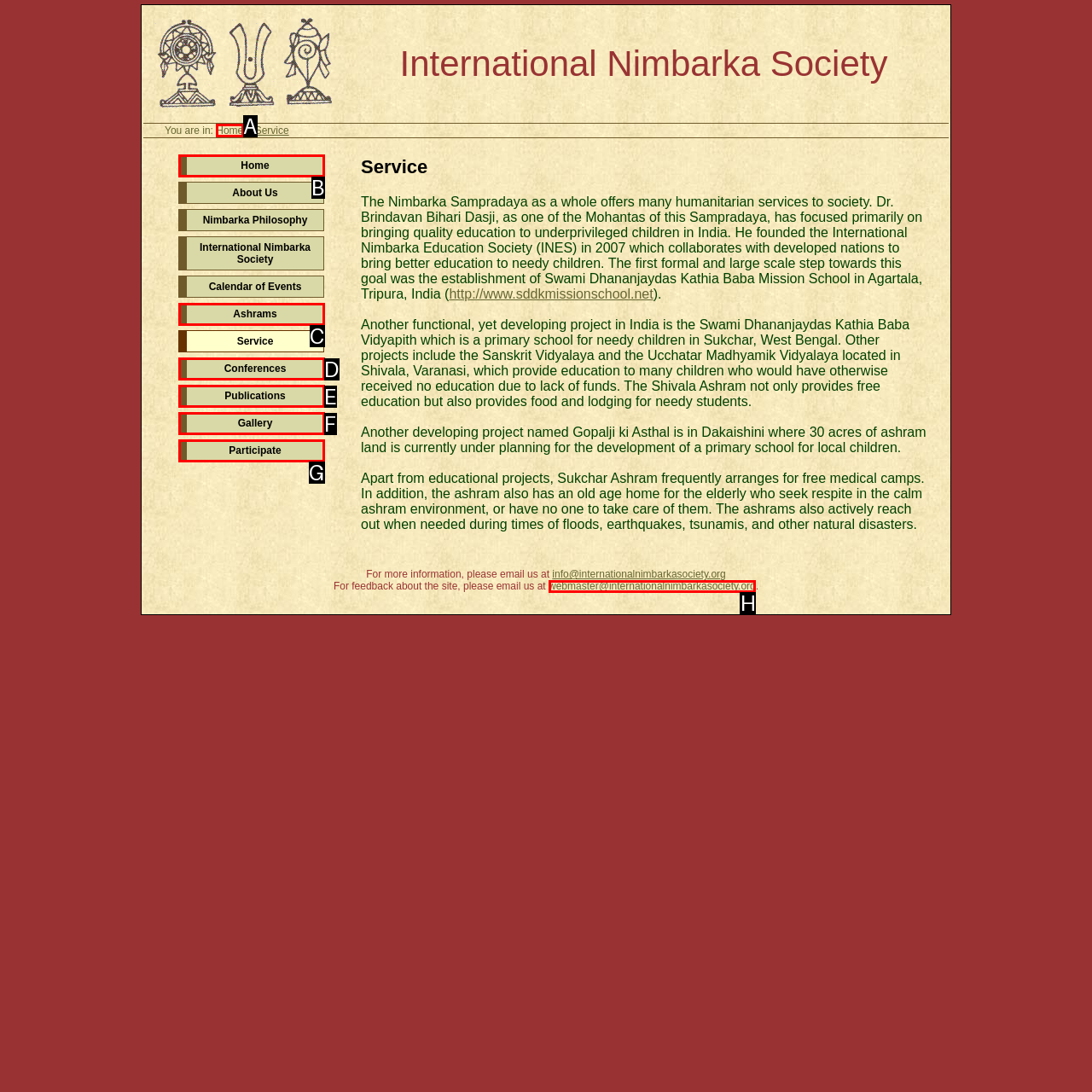Determine the letter of the UI element I should click on to complete the task: Click on the 'Home' link from the provided choices in the screenshot.

A